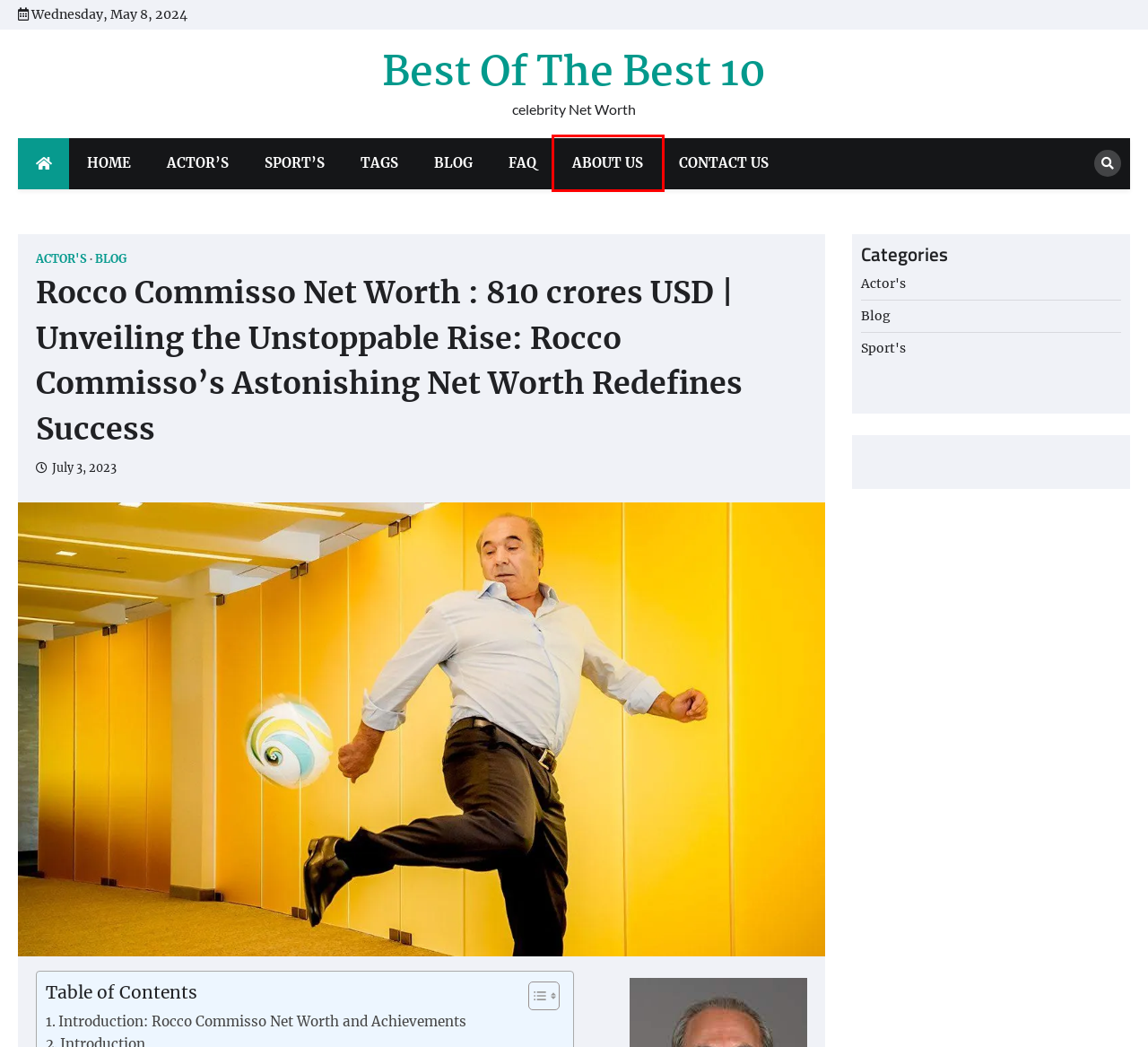You are presented with a screenshot of a webpage that includes a red bounding box around an element. Determine which webpage description best matches the page that results from clicking the element within the red bounding box. Here are the candidates:
A. Blog
B. Tags
C. Actor's
D. Contact Us
E. FAQ
F. About Us
G. Celebrity Net Worth
H. Sport's

F